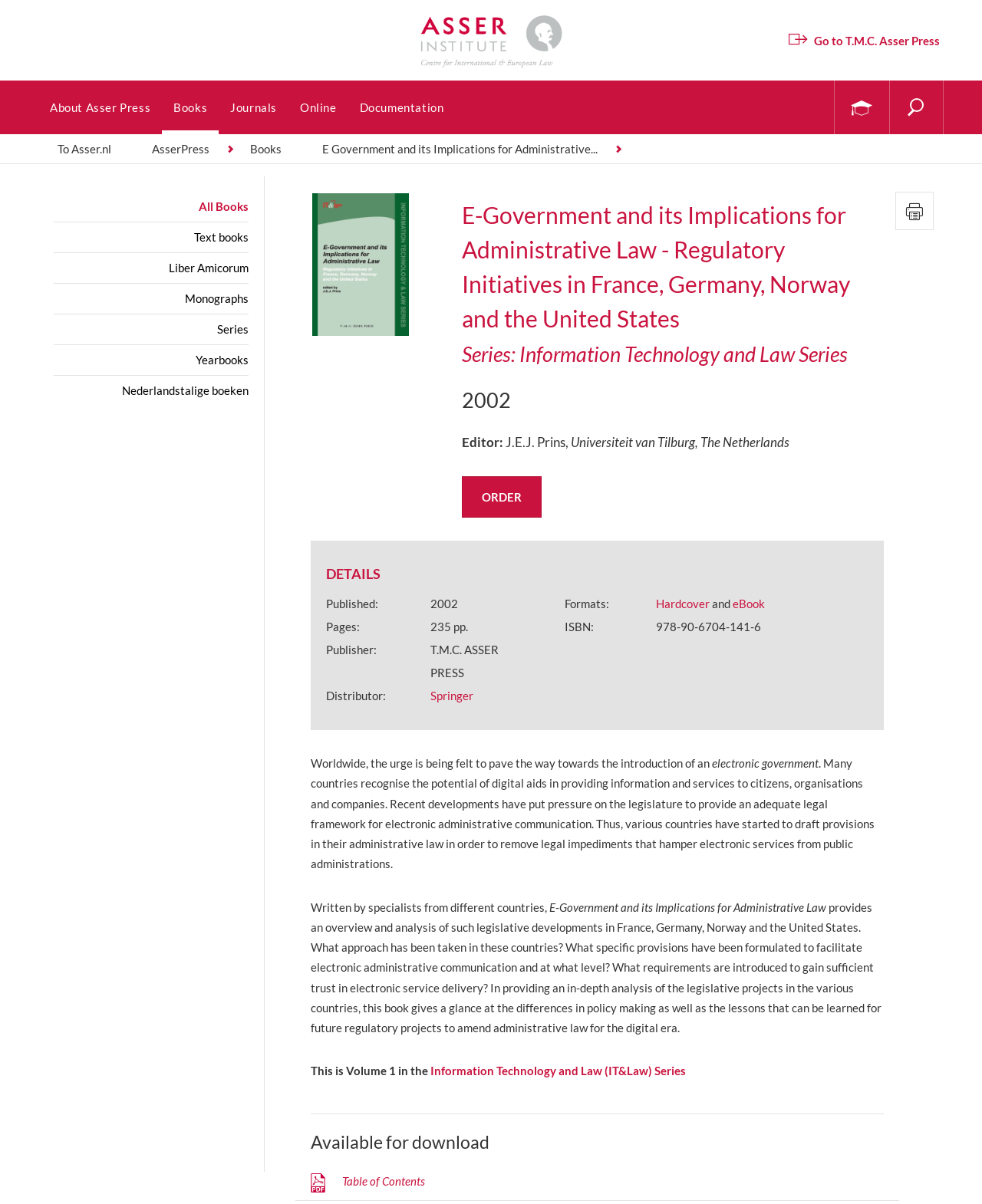Pinpoint the bounding box coordinates of the element you need to click to execute the following instruction: "View book details". The bounding box should be represented by four float numbers between 0 and 1, in the format [left, top, right, bottom].

[0.47, 0.164, 0.9, 0.308]